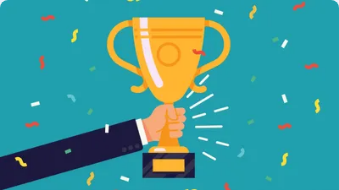What is the object being held in the hand?
Answer the question with a detailed and thorough explanation.

The hand in the image is triumphantly holding a golden trophy, which is a symbol of recognition and achievement, often awarded to winners or achievers in various fields.